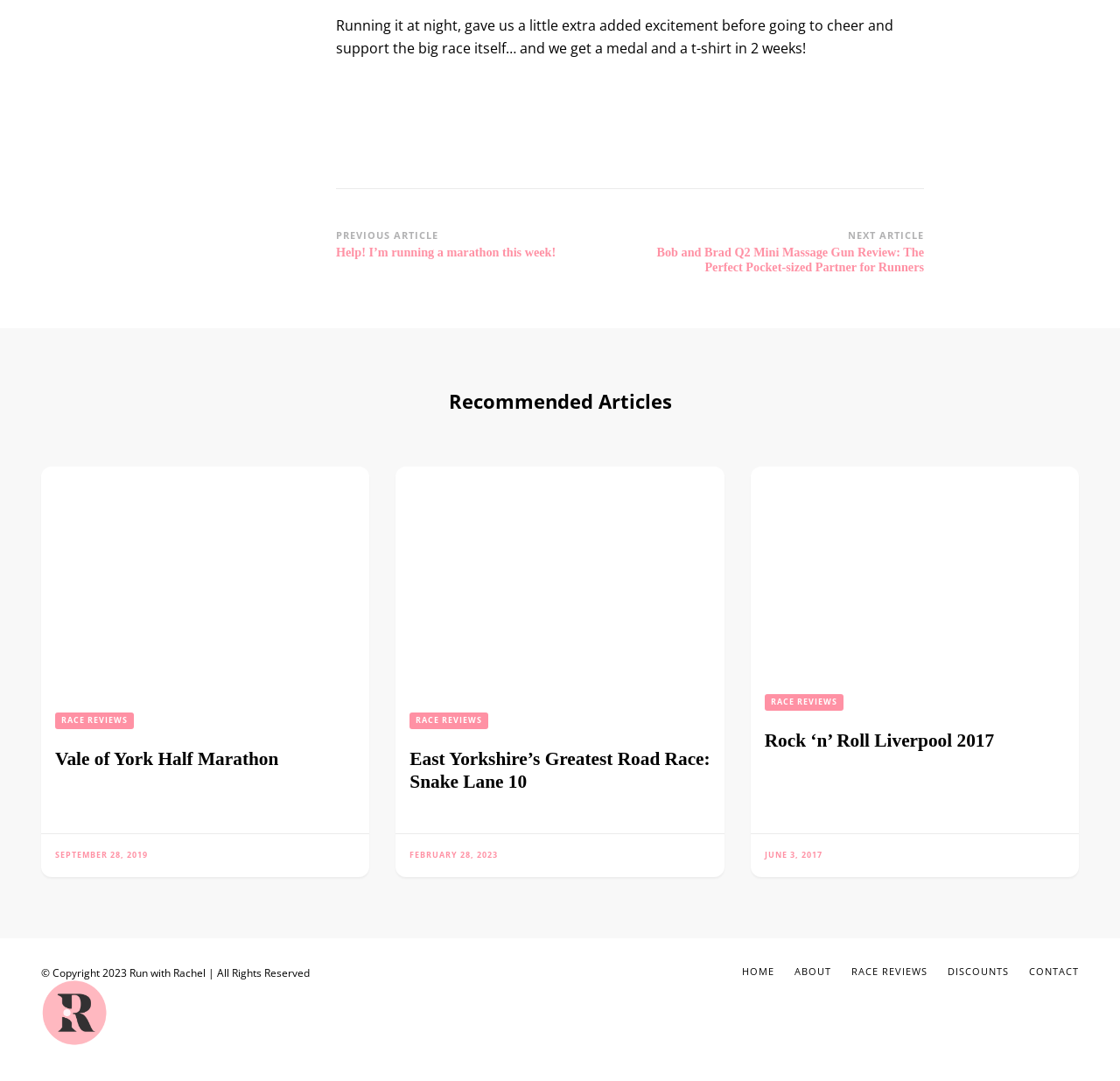Specify the bounding box coordinates of the region I need to click to perform the following instruction: "Check the 'SEPTEMBER 28, 2019' post". The coordinates must be four float numbers in the range of 0 to 1, i.e., [left, top, right, bottom].

[0.049, 0.785, 0.132, 0.796]